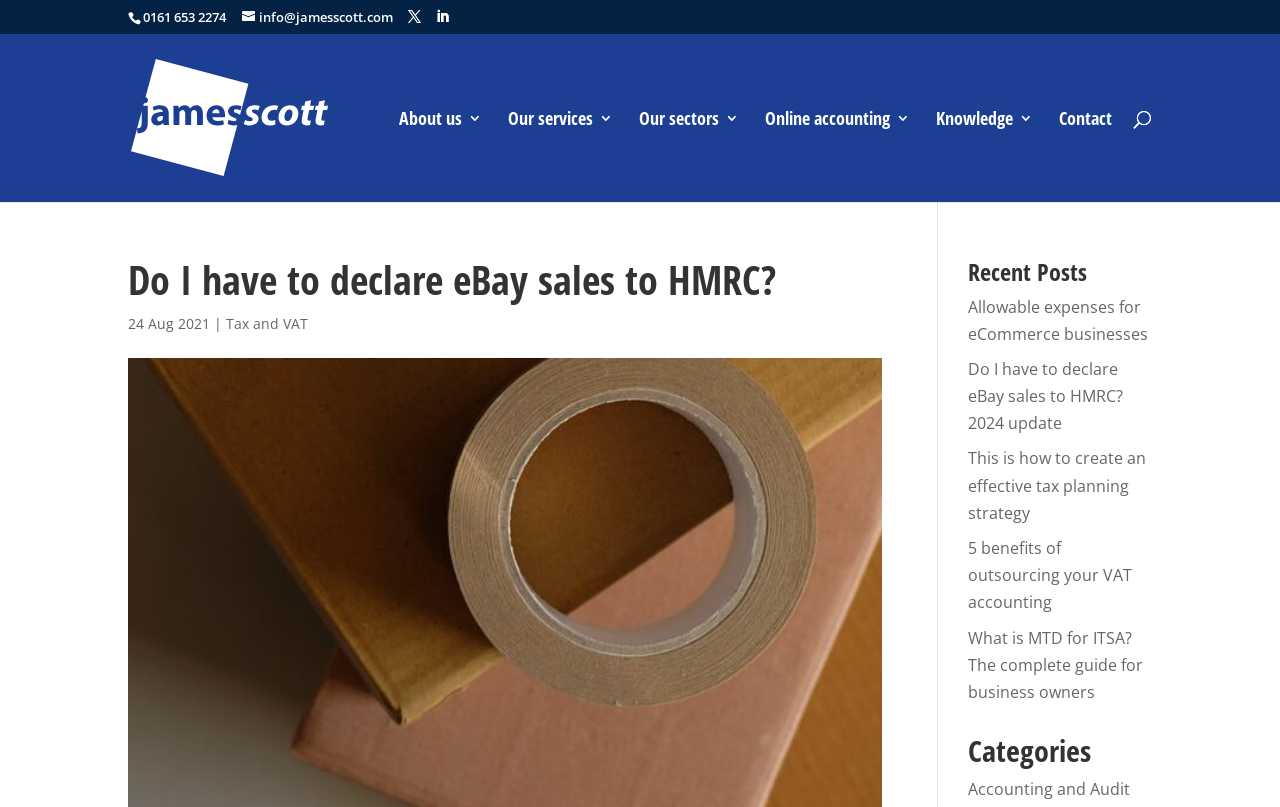What is the category of the article 'Do I have to declare eBay sales to HMRC?'?
Based on the screenshot, respond with a single word or phrase.

Tax and VAT